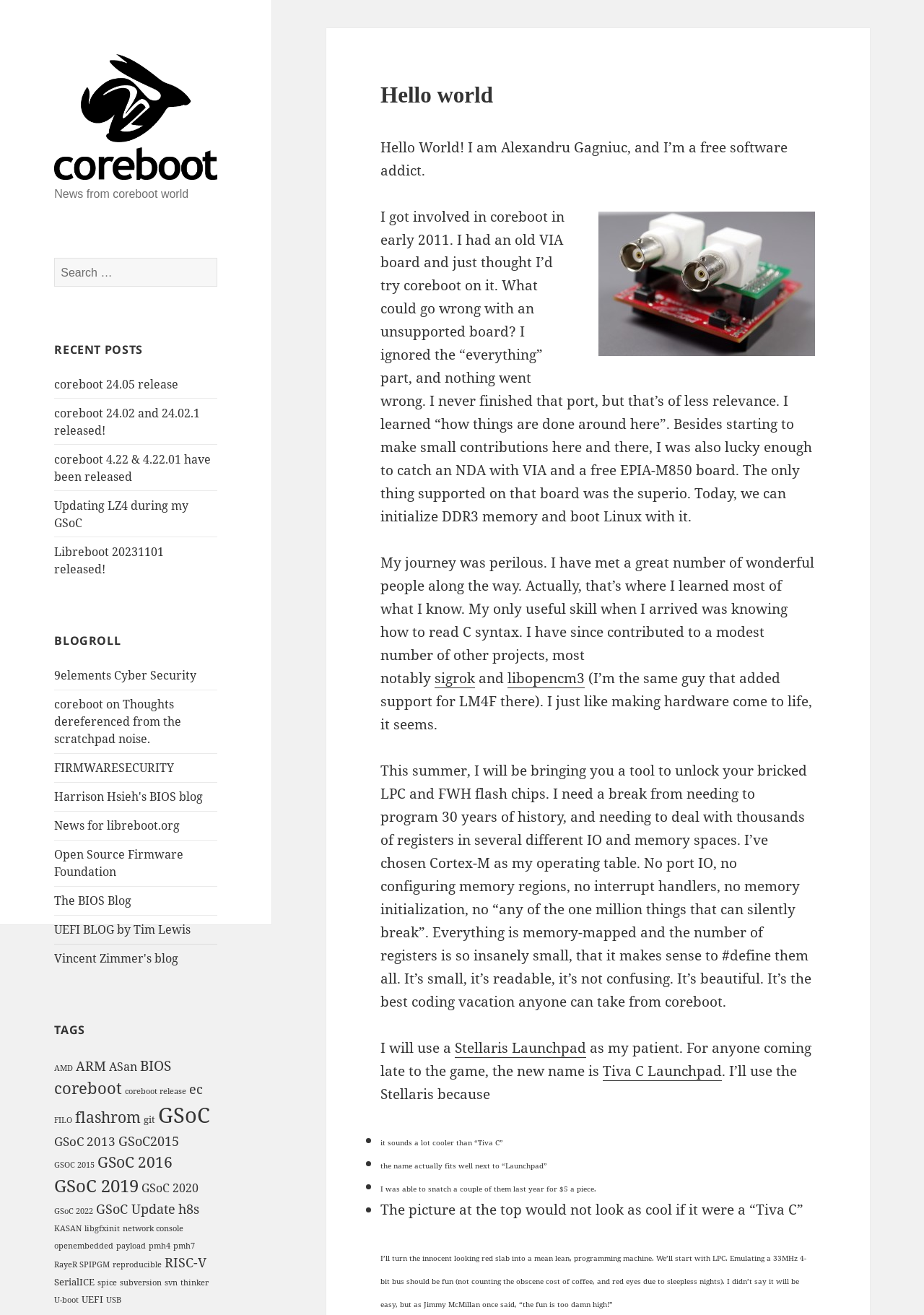Please find the bounding box coordinates of the element's region to be clicked to carry out this instruction: "Explore tags".

[0.059, 0.777, 0.235, 0.79]